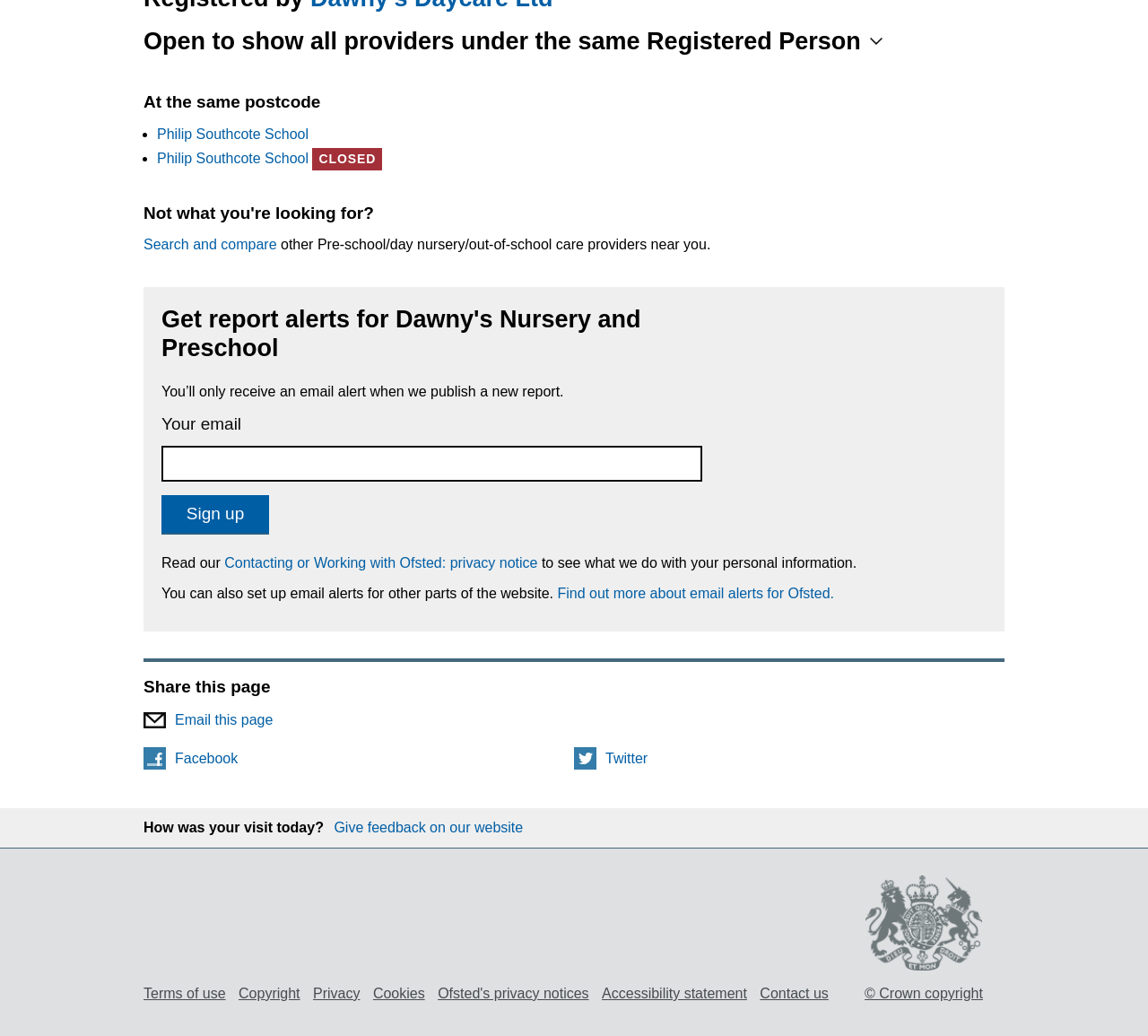What is the status of Philip Southcote School?
Please describe in detail the information shown in the image to answer the question.

I found the link 'Philip Southcote School' and noticed that it has a static text 'CLOSED' next to it, indicating that the school is currently closed.